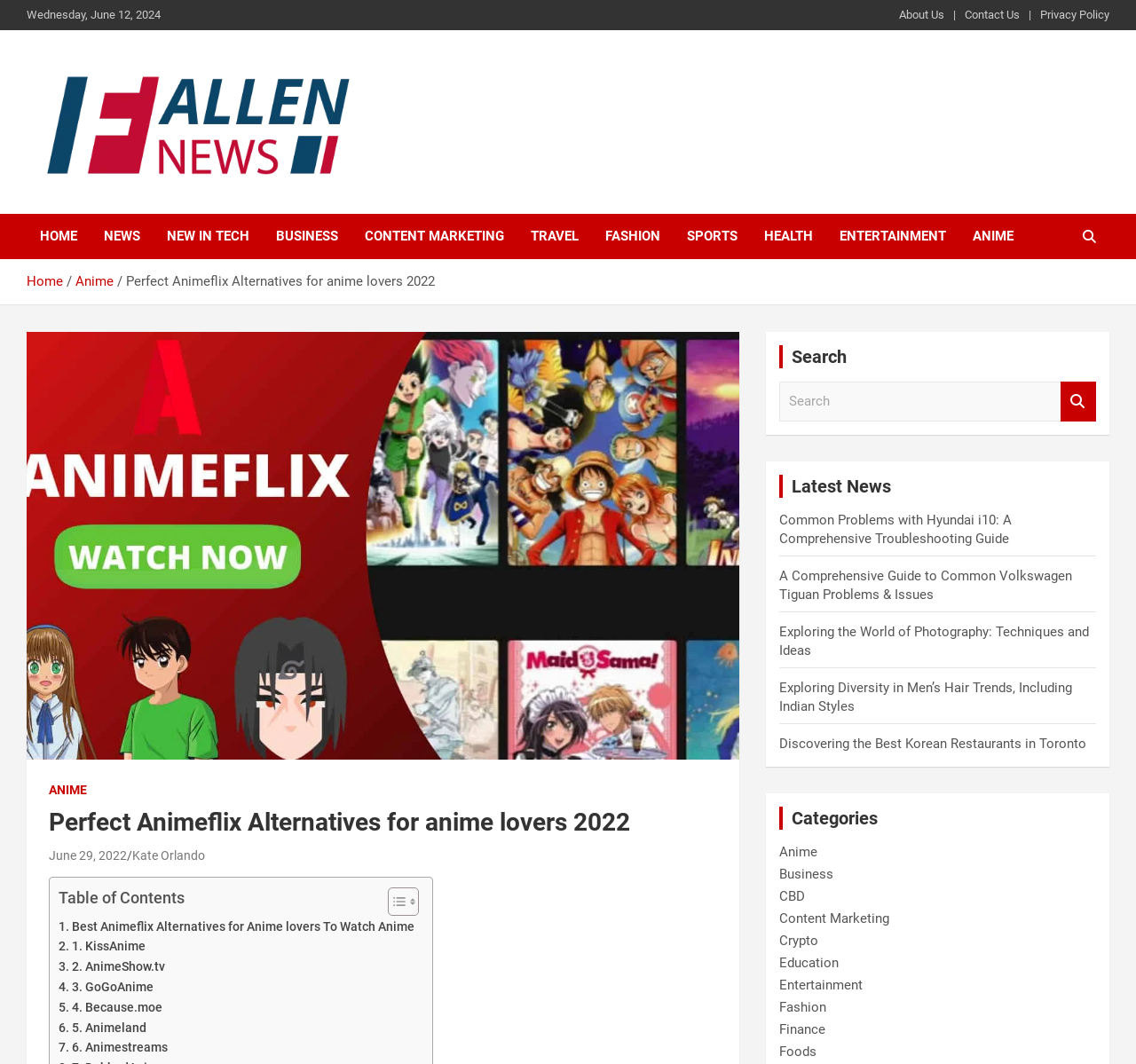Summarize the contents and layout of the webpage in detail.

This webpage is about Fallen News, a news website that provides various categories of news articles. At the top left corner, there is a logo of Fallen News, accompanied by a navigation menu with links to "About Us", "Contact Us", and "Privacy Policy". Below the logo, there is a horizontal menu with links to different categories, including "HOME", "NEWS", "NEW IN TECH", "BUSINESS", "CONTENT MARKETING", "TRAVEL", "FASHION", "SPORTS", "HEALTH", "ENTERTAINMENT", and "ANIME".

The main content of the webpage is divided into several sections. The first section is a breadcrumb navigation menu, showing the current page's location as "Home > Anime > Perfect Animeflix Alternatives for anime lovers 2022". Below the breadcrumb menu, there is a large heading that reads "Perfect Animeflix Alternatives for anime lovers 2022", followed by a table of contents with links to different sections of the article.

The article itself is divided into several sections, each describing a different anime streaming platform, including KissAnime, AnimeShow.tv, GoGoAnime, Because.moe, Animeland, and Animestreams. Each section has a heading and a brief description of the platform.

On the right side of the webpage, there is a search box with a search button, allowing users to search for specific articles or topics. Below the search box, there are three sections: "Latest News", "Categories", and a list of news articles. The "Latest News" section displays a list of recent news articles, while the "Categories" section provides links to different categories of news, including Anime, Business, CBD, Content Marketing, Crypto, Education, Entertainment, Fashion, Finance, and Foods.